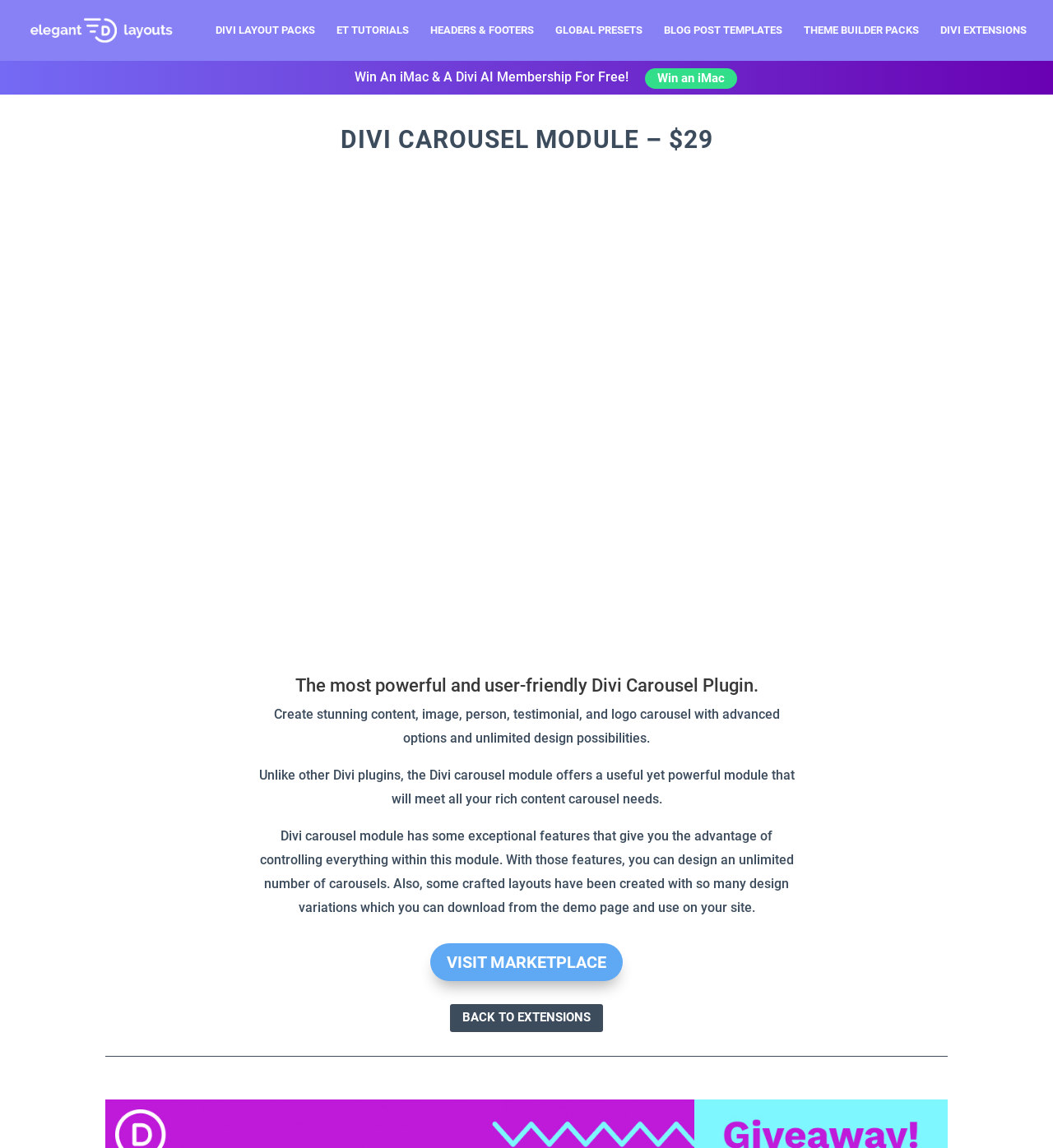Identify the bounding box for the UI element that is described as follows: "alt="Elegant Divi Layouts"".

[0.027, 0.018, 0.183, 0.033]